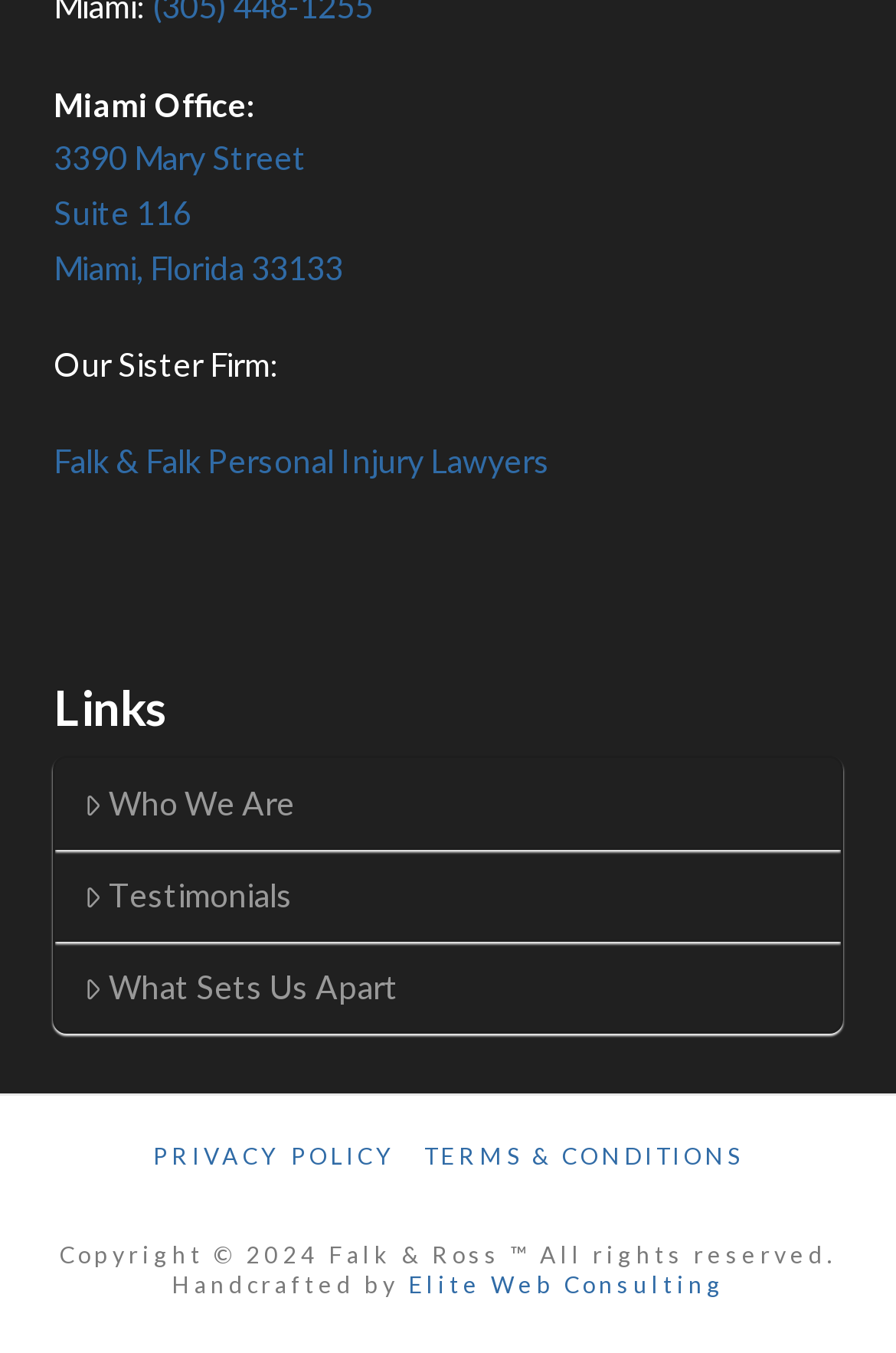Determine the bounding box coordinates for the area you should click to complete the following instruction: "View the privacy policy".

[0.171, 0.843, 0.442, 0.865]